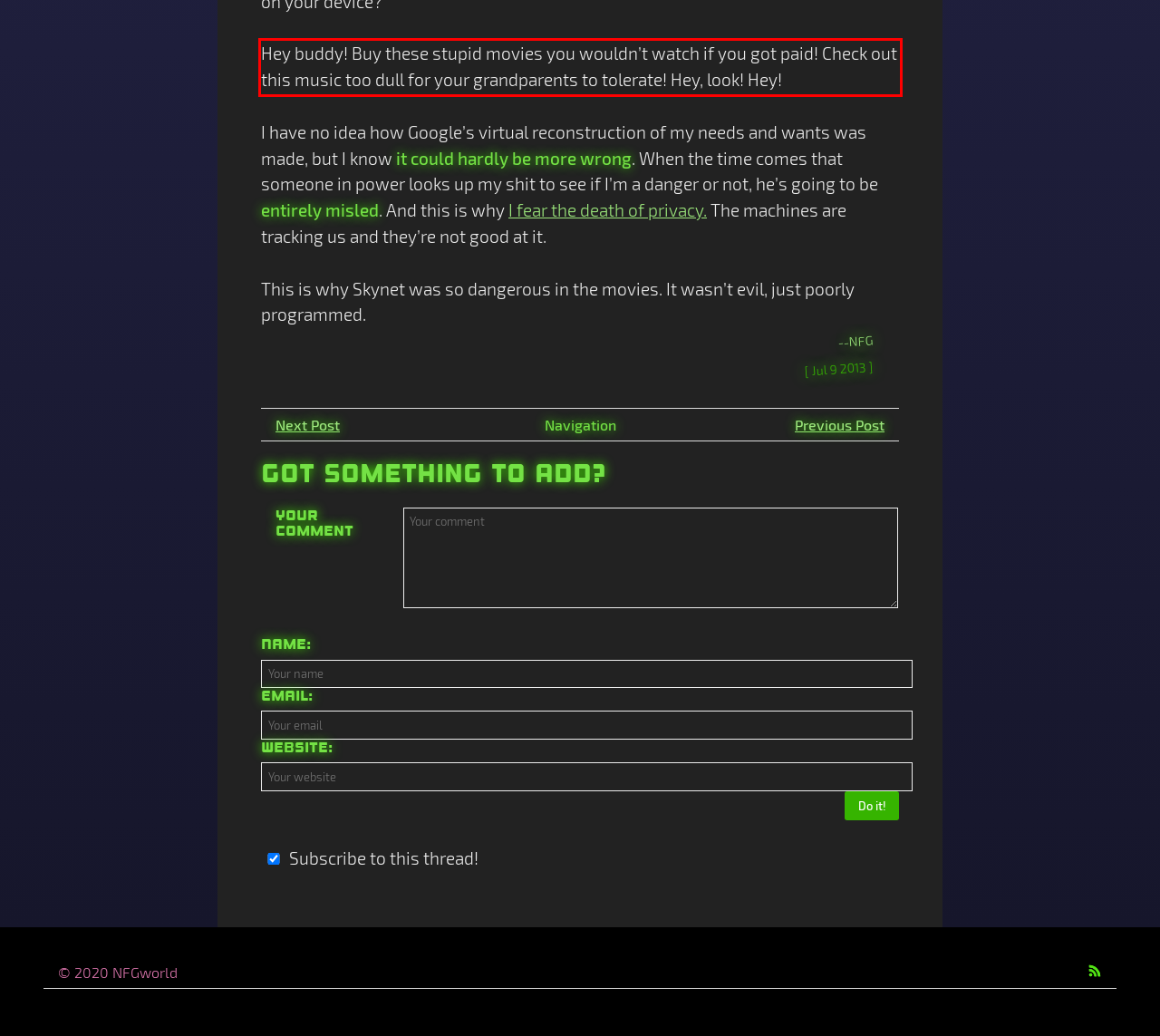You have a webpage screenshot with a red rectangle surrounding a UI element. Extract the text content from within this red bounding box.

Hey buddy! Buy these stupid movies you wouldn’t watch if you got paid! Check out this music too dull for your grandparents to tolerate! Hey, look! Hey!